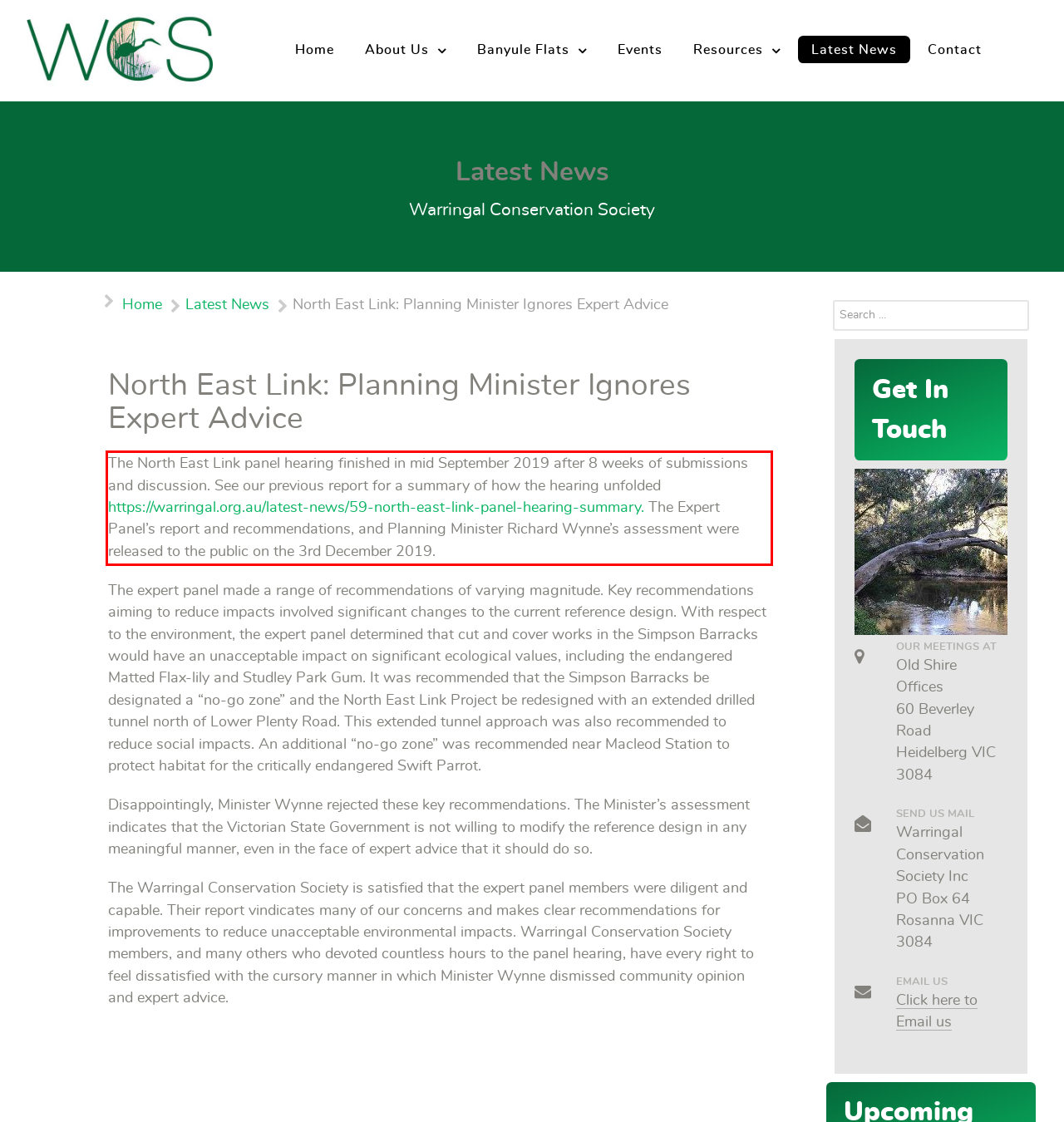You have a screenshot of a webpage with a red bounding box. Use OCR to generate the text contained within this red rectangle.

The North East Link panel hearing finished in mid September 2019 after 8 weeks of submissions and discussion. See our previous report for a summary of how the hearing unfolded https://warringal.org.au/latest-news/59-north-east-link-panel-hearing-summary. The Expert Panel’s report and recommendations, and Planning Minister Richard Wynne’s assessment were released to the public on the 3rd December 2019.